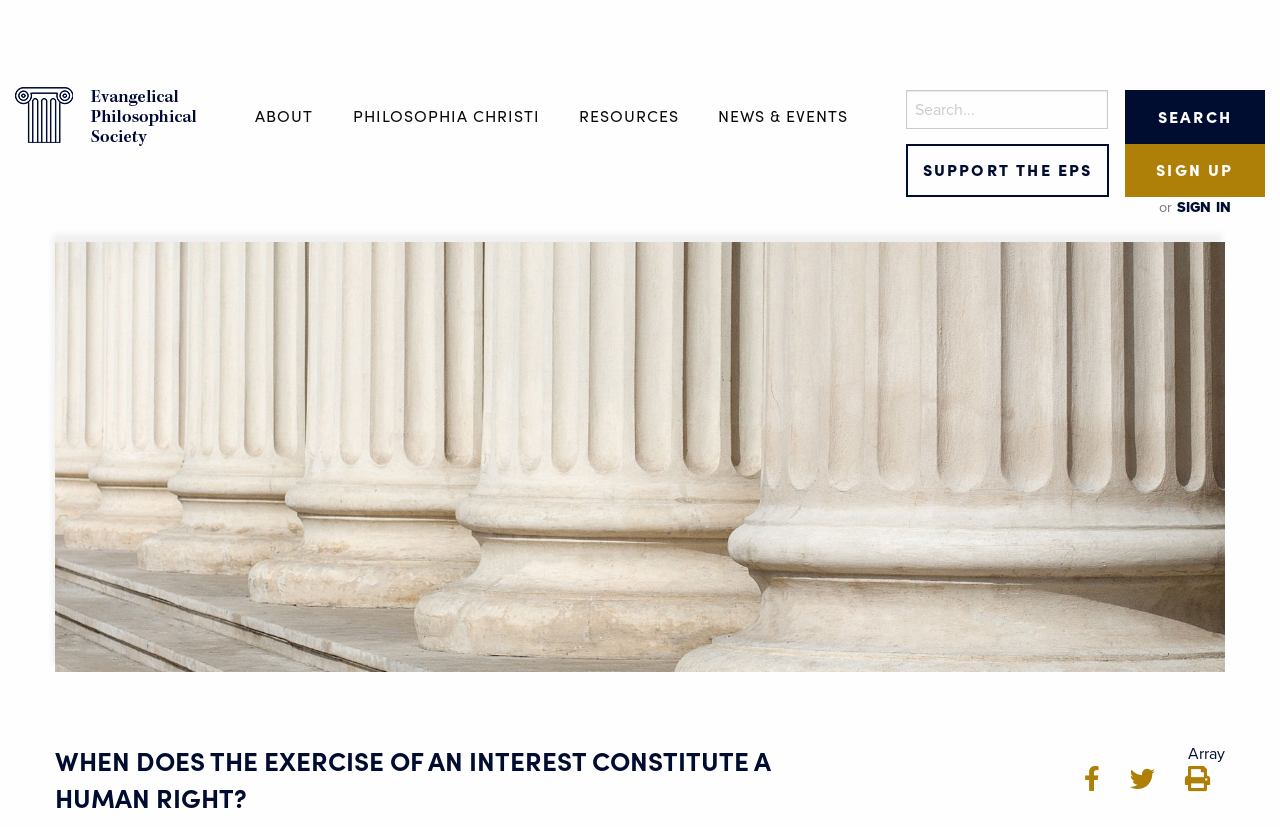Identify the bounding box coordinates for the element you need to click to achieve the following task: "Share on facebook". Provide the bounding box coordinates as four float numbers between 0 and 1, in the form [left, top, right, bottom].

[0.835, 0.923, 0.871, 0.971]